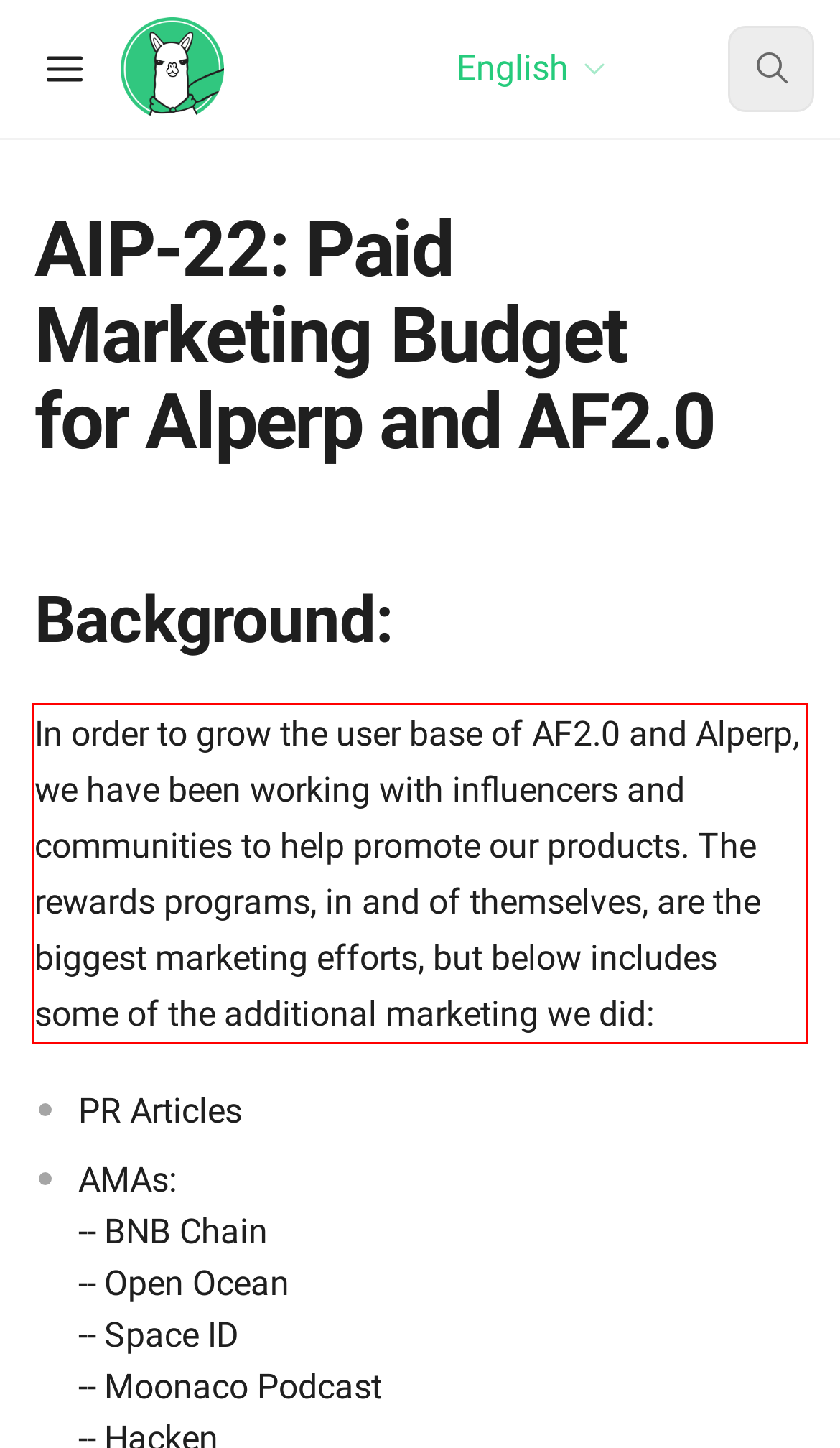Look at the provided screenshot of the webpage and perform OCR on the text within the red bounding box.

In order to grow the user base of AF2.0 and Alperp, we have been working with influencers and communities to help promote our products. The rewards programs, in and of themselves, are the biggest marketing efforts, but below includes some of the additional marketing we did: